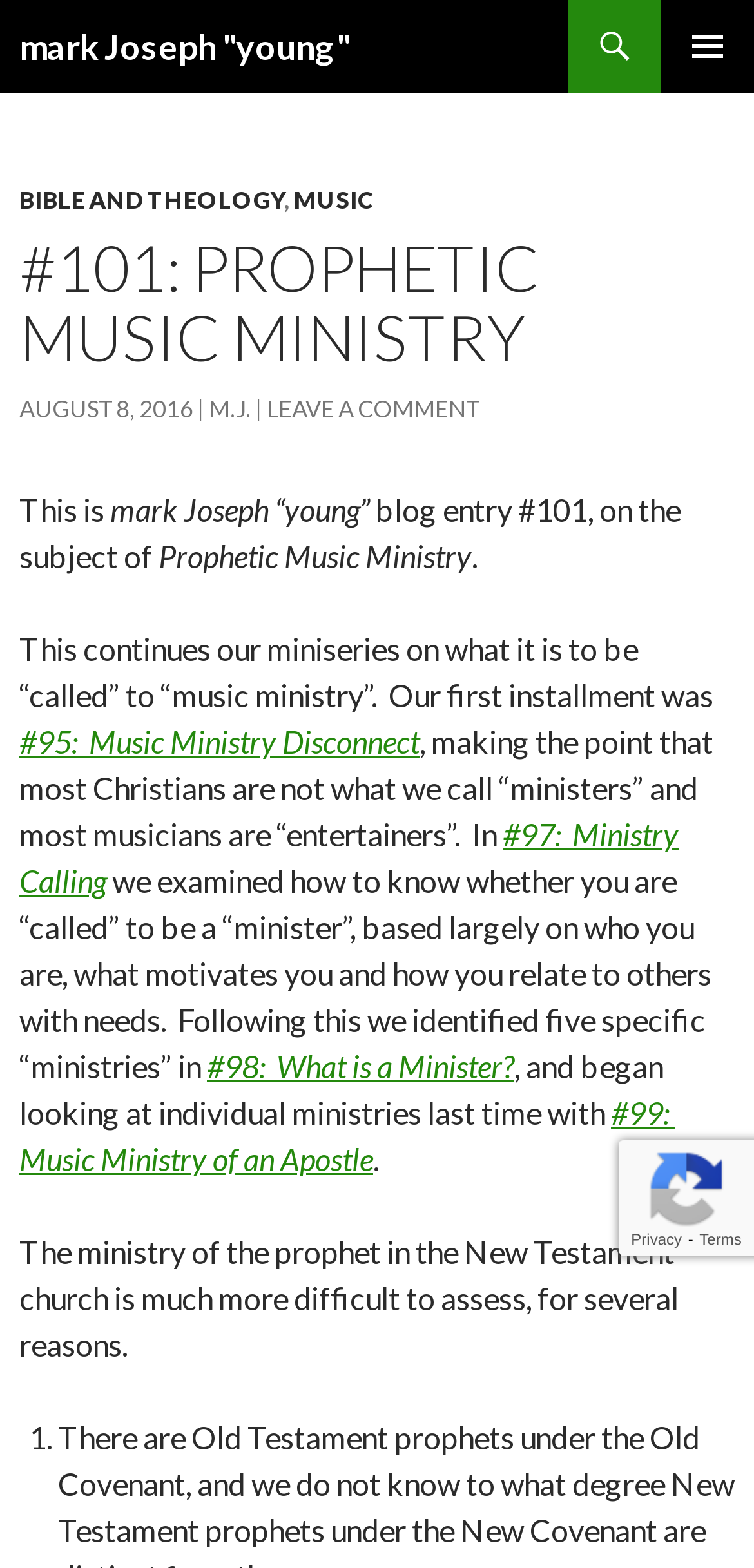Bounding box coordinates are specified in the format (top-left x, top-left y, bottom-right x, bottom-right y). All values are floating point numbers bounded between 0 and 1. Please provide the bounding box coordinate of the region this sentence describes: Leave a comment

[0.354, 0.251, 0.636, 0.27]